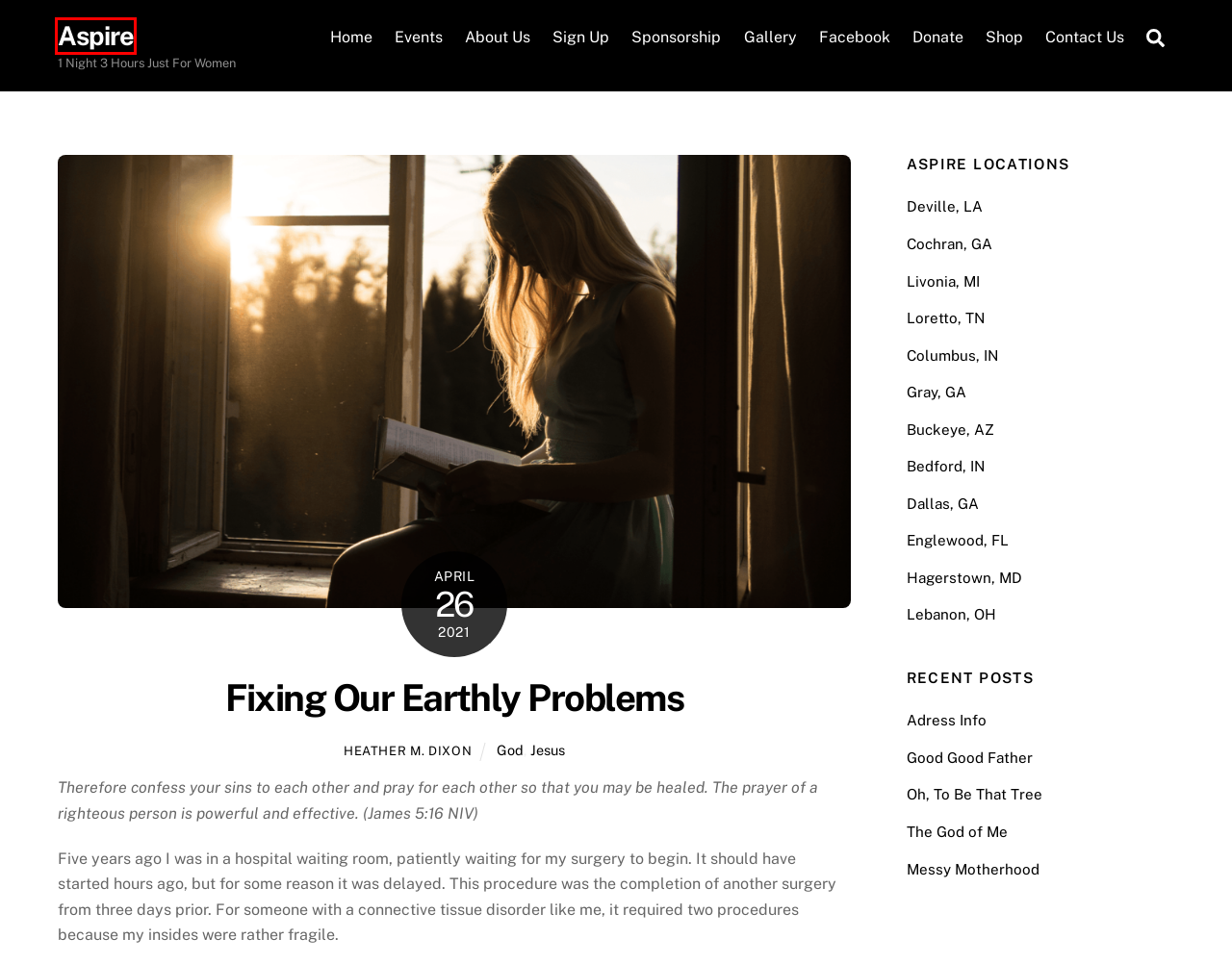Examine the screenshot of a webpage with a red bounding box around an element. Then, select the webpage description that best represents the new page after clicking the highlighted element. Here are the descriptions:
A. Dallas, GA – Aspire
B. Livonia, MI – Aspire
C. The God of Me – Aspire
D. Sign Up – Aspire
E. Columbus, IN – Aspire
F. Oh, To Be That Tree – Aspire
G. Aspire – 1 Night 3 Hours Just For Women
H. Jesus – Aspire

G